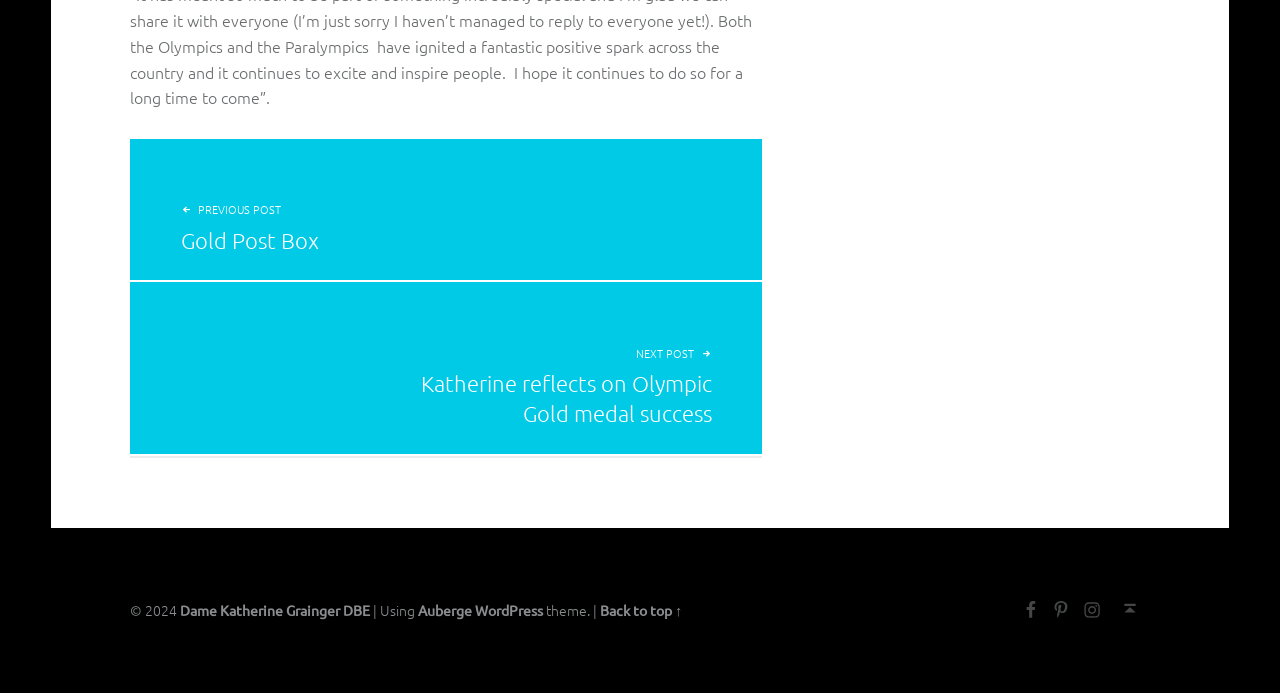Please locate the bounding box coordinates of the element's region that needs to be clicked to follow the instruction: "go to Auberge". The bounding box coordinates should be provided as four float numbers between 0 and 1, i.e., [left, top, right, bottom].

[0.327, 0.867, 0.369, 0.893]